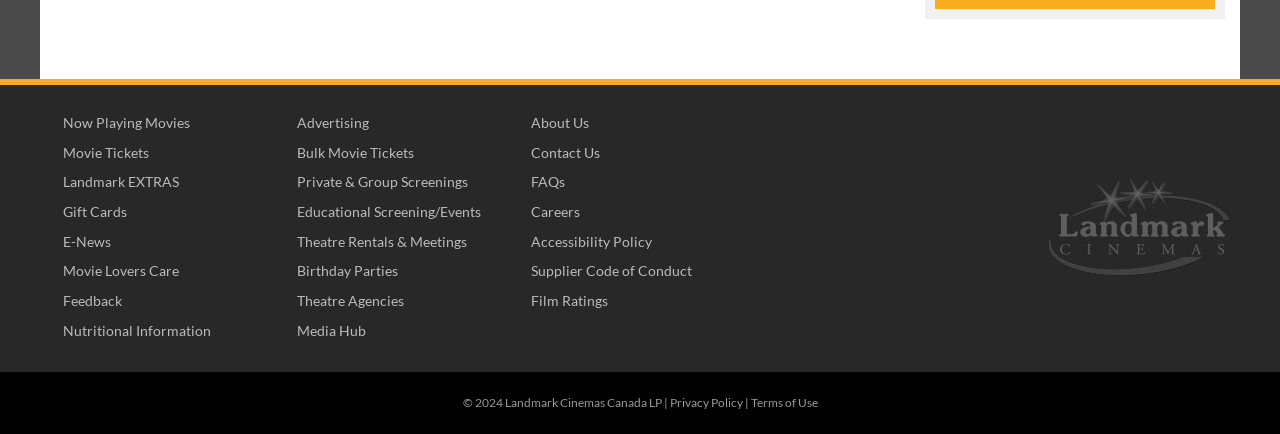Locate the bounding box coordinates of the clickable region to complete the following instruction: "Click submit comment."

None